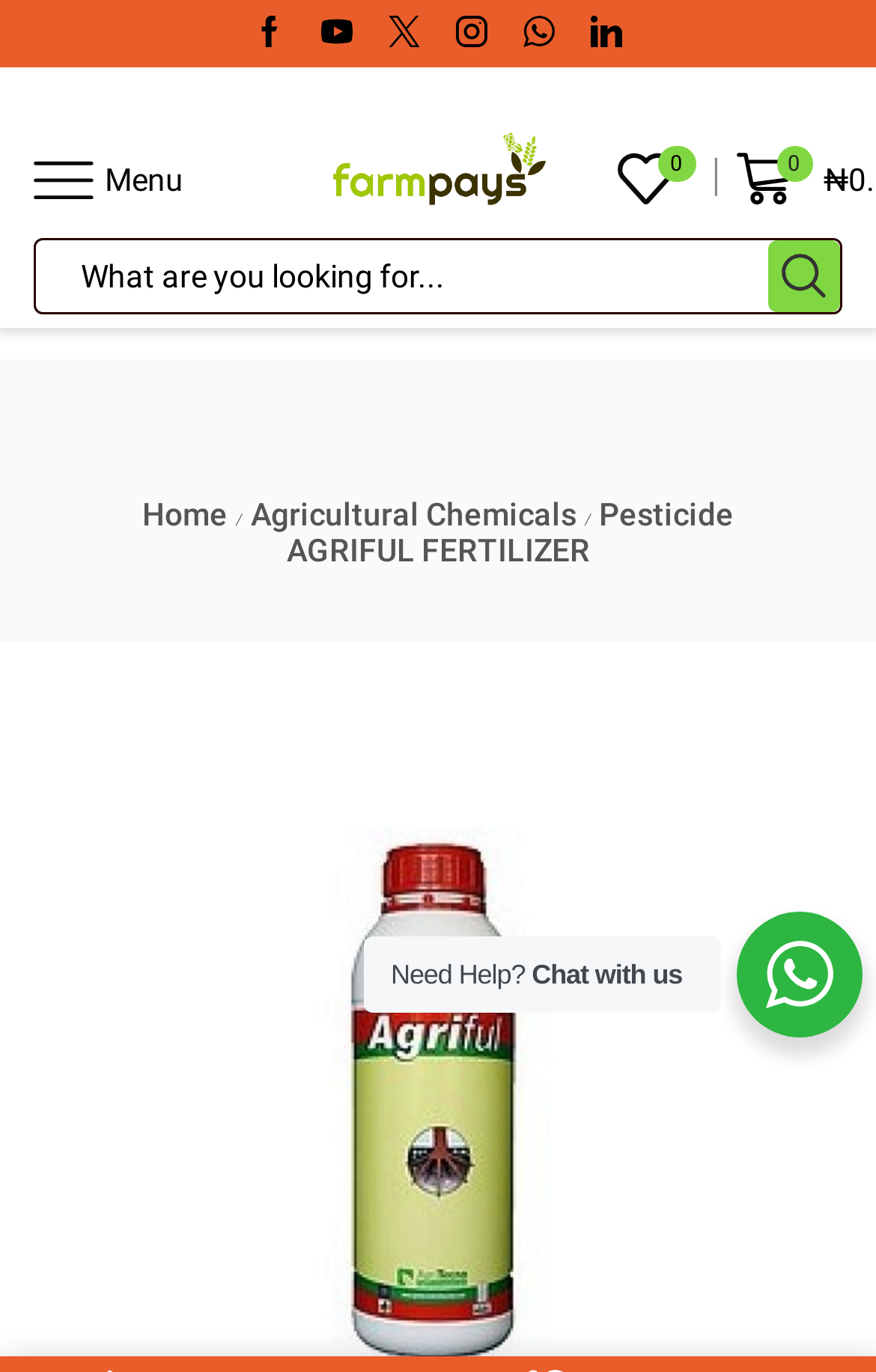What is the name of the fertilizer promoted on this webpage?
Provide a thorough and detailed answer to the question.

I found the answer by looking at the heading element with the text 'AGRIFUL FERTILIZER' which is prominently displayed on the webpage, indicating that it is the main product being promoted.